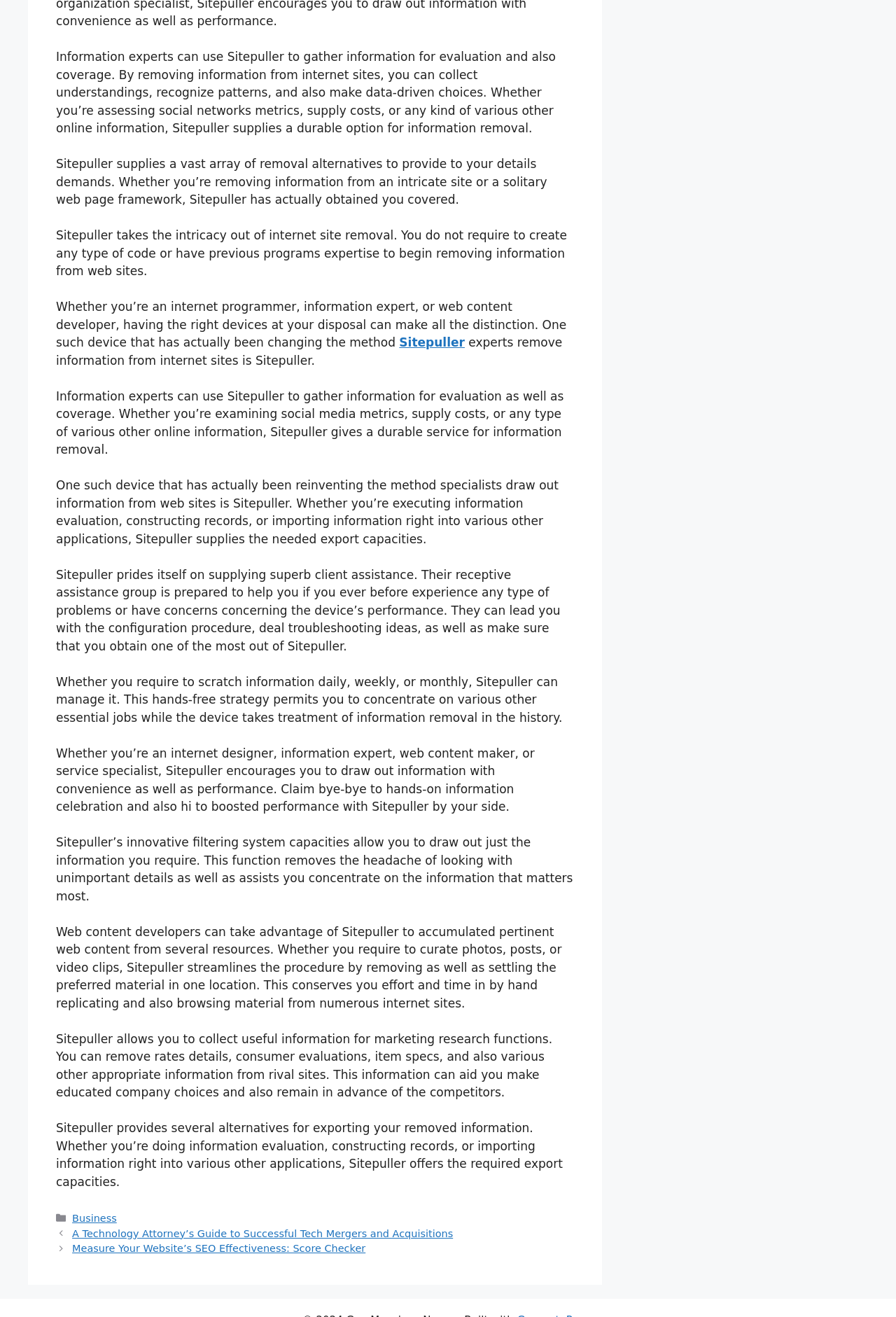Who can benefit from using Sitepuller?
Please describe in detail the information shown in the image to answer the question.

According to the webpage, Sitepuller is useful for various professionals, including web developers, data experts, content creators, and service specialists. It helps them to extract data with ease and efficiency.